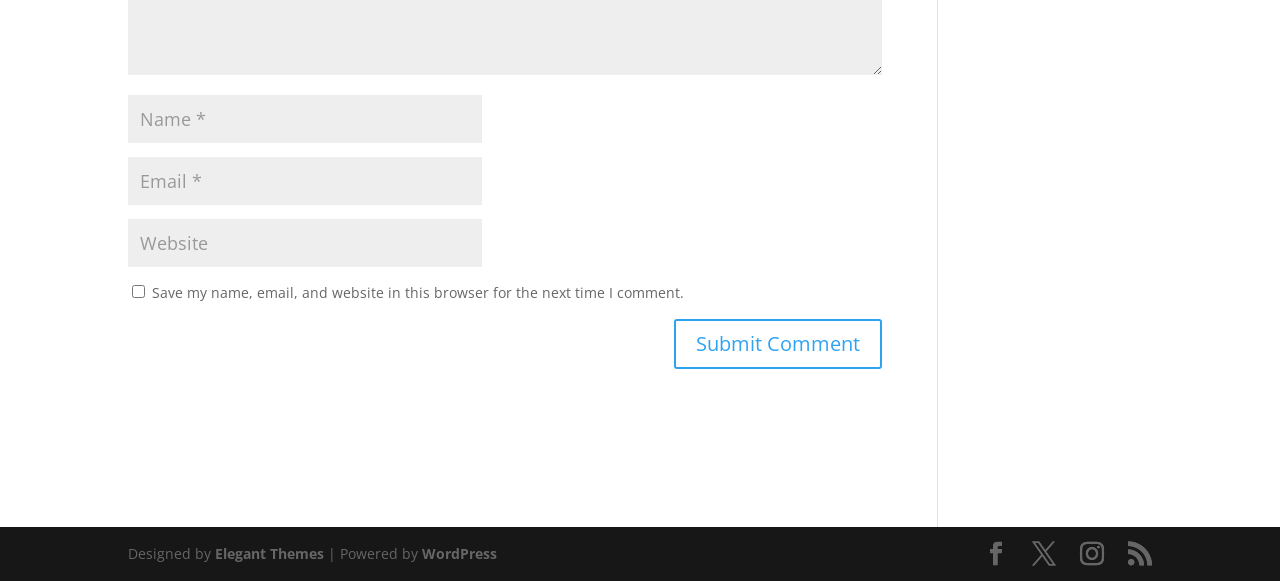Could you find the bounding box coordinates of the clickable area to complete this instruction: "Input your email"?

[0.1, 0.271, 0.377, 0.354]